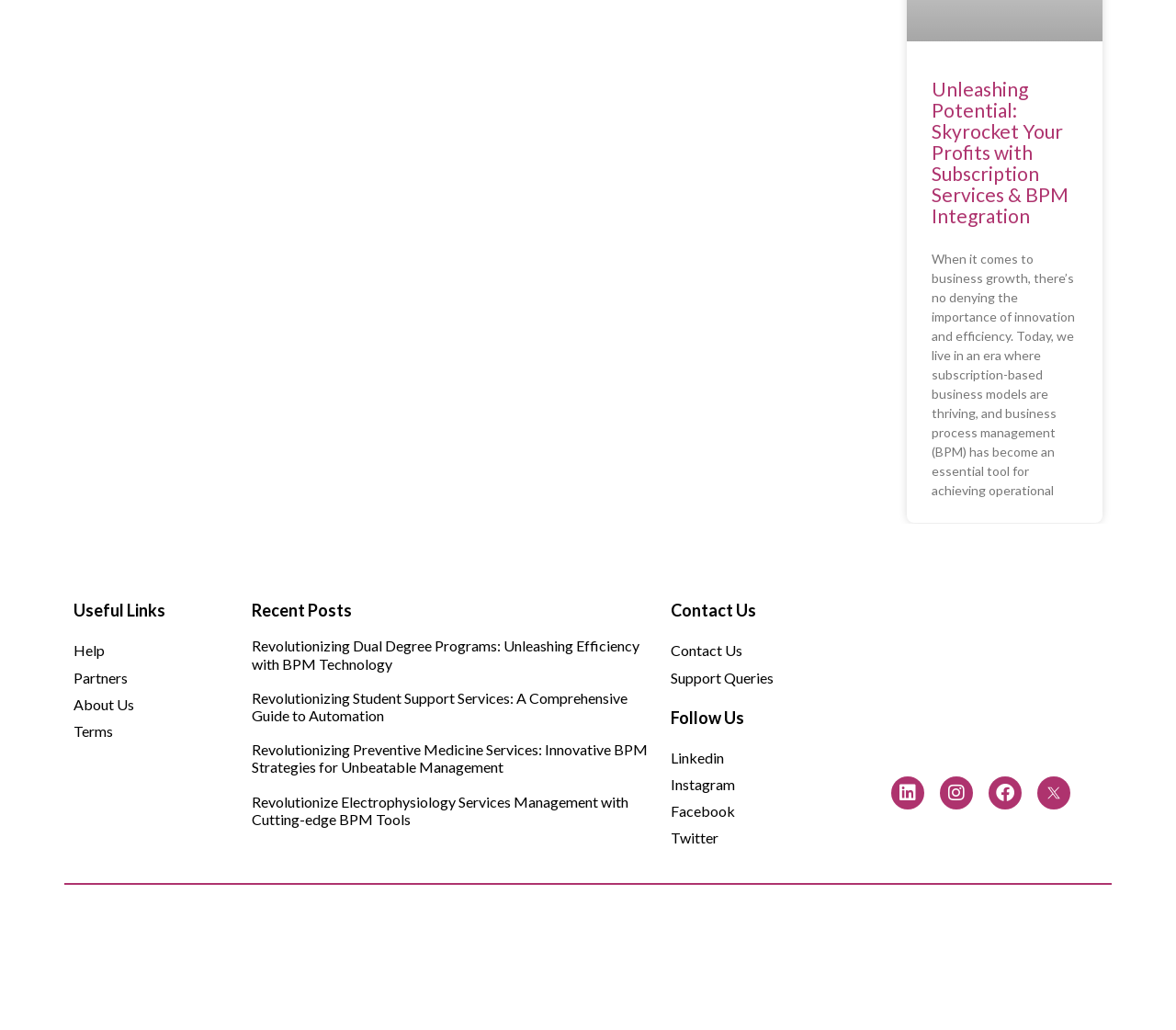Find the bounding box coordinates of the element's region that should be clicked in order to follow the given instruction: "Read 'Revolutionizing Dual Degree Programs: Unleashing Efficiency with BPM Technology'". The coordinates should consist of four float numbers between 0 and 1, i.e., [left, top, right, bottom].

[0.214, 0.619, 0.555, 0.653]